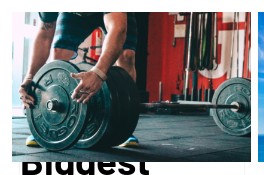Describe every significant element in the image thoroughly.

The image captures a weightlifter in the process of lifting a heavy barbell loaded with plates. The individual is positioned on a gym floor, showcasing a concentrated expression as they grip the barbell with both hands. In the background, various gym equipment is visible, including additional weight plates and resistance bands hanging on the wall, highlighting the energetic training environment. The image is part of an article titled "The 5 Biggest Mistakes Weightlifters Always Seem to Make," suggesting a focus on fitness training and weightlifting techniques. This visual emphasizes the strength and determination required in weightlifting while also hinting at the common pitfalls that athletes may encounter during their workouts.